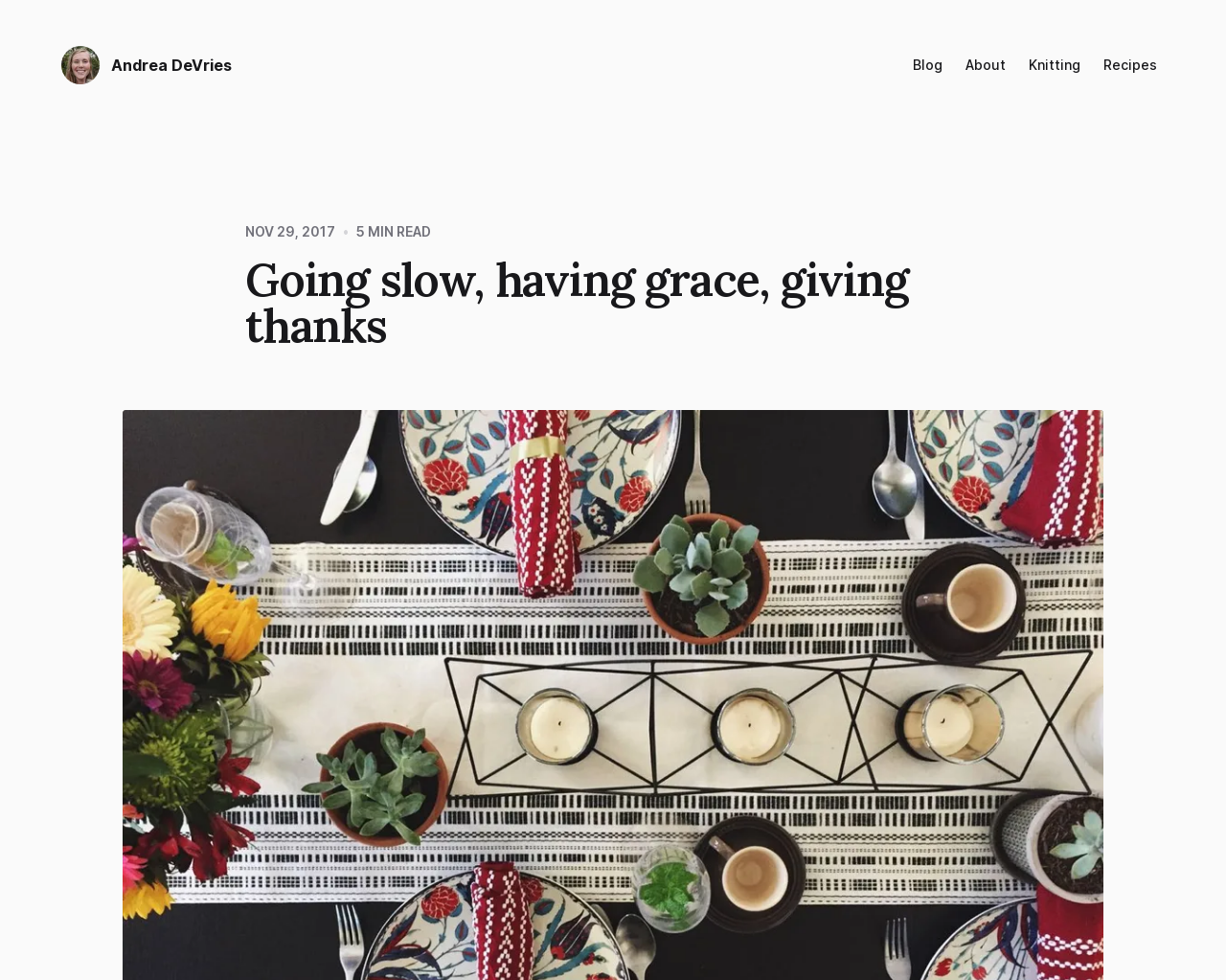Carefully examine the image and provide an in-depth answer to the question: What is the author's name?

The author's name can be found by looking at the avatar link at the top left of the page, which has an image and the text 'Andrea DeVries'.